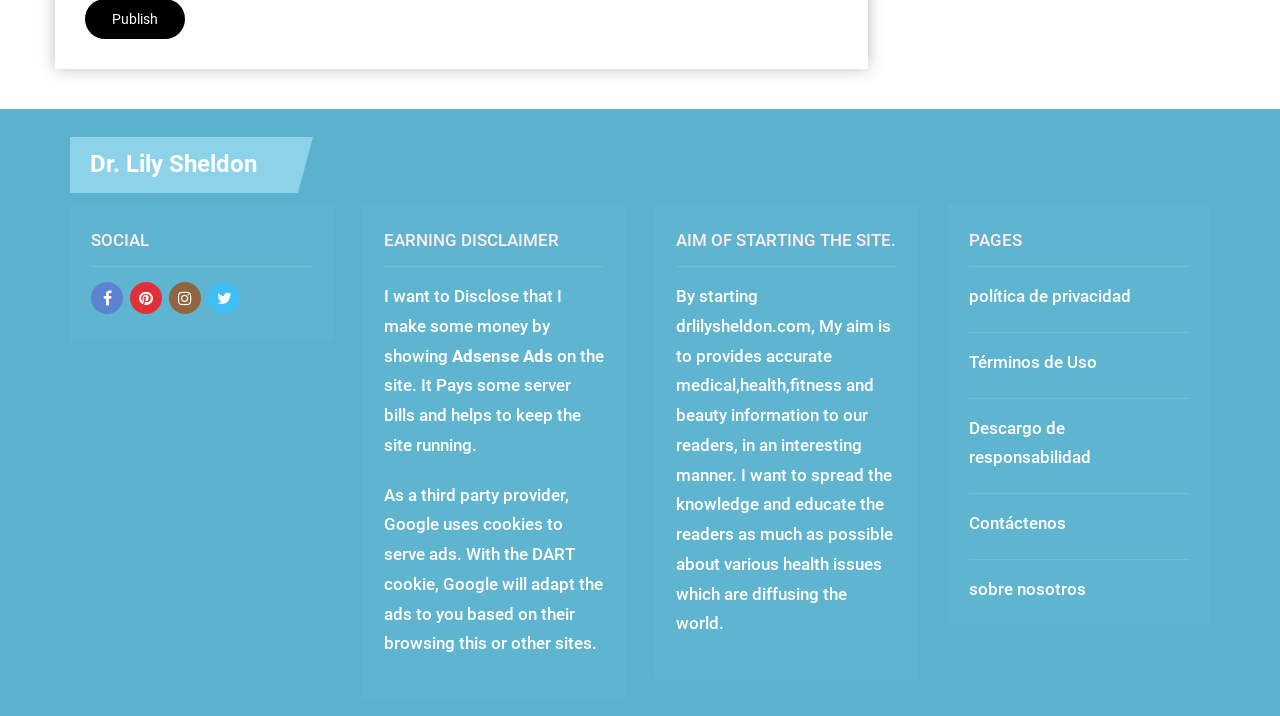Based on the element description sobre nosotros, identify the bounding box of the UI element in the given webpage screenshot. The coordinates should be in the format (top-left x, top-left y, bottom-right x, bottom-right y) and must be between 0 and 1.

[0.757, 0.808, 0.848, 0.836]